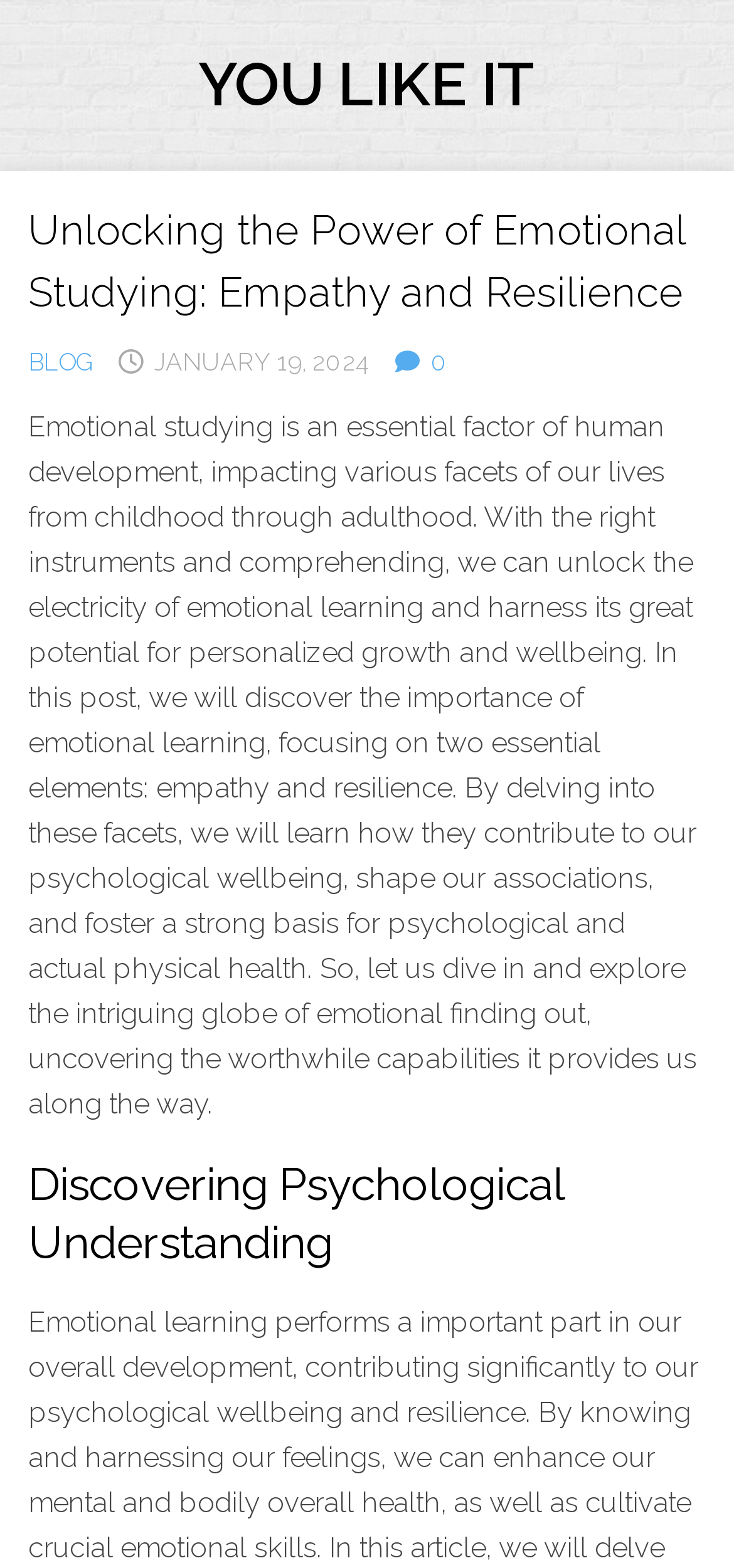How many essential elements of emotional learning are discussed in the post?
Please ensure your answer is as detailed and informative as possible.

The post mentions that it will explore the importance of emotional learning, focusing on two essential elements: empathy and resilience. These two elements are mentioned in the main content of the webpage.